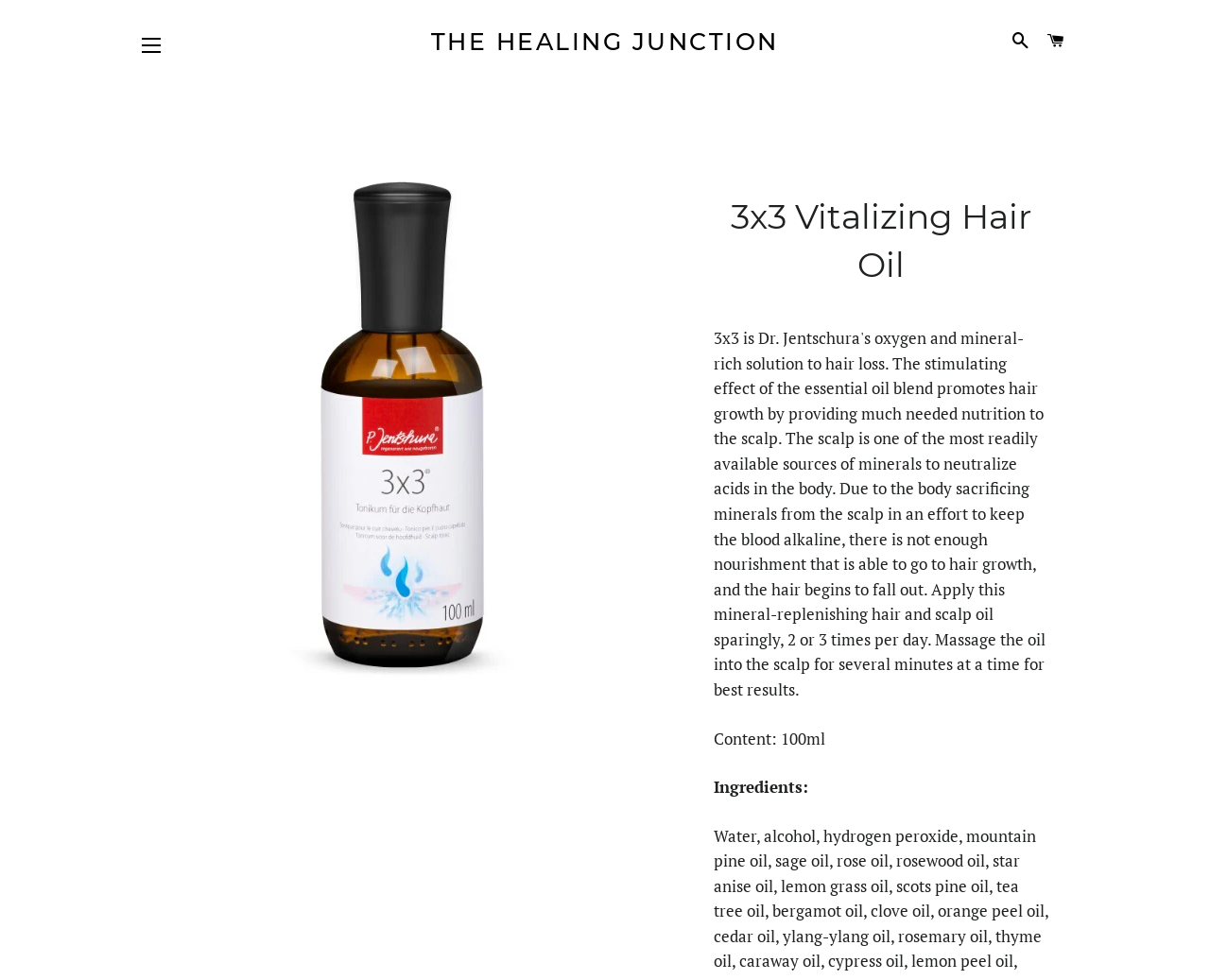Based on the image, provide a detailed and complete answer to the question: 
How many links are there in the top navigation bar?

I counted the number of link elements in the top navigation bar by looking at the elements with bounding box coordinates [0.242, 0.026, 0.758, 0.059], [0.83, 0.014, 0.857, 0.071], and [0.86, 0.014, 0.887, 0.071]. There are three link elements, corresponding to 'THE HEALING JUNCTION', 'SEARCH', and 'CART'.